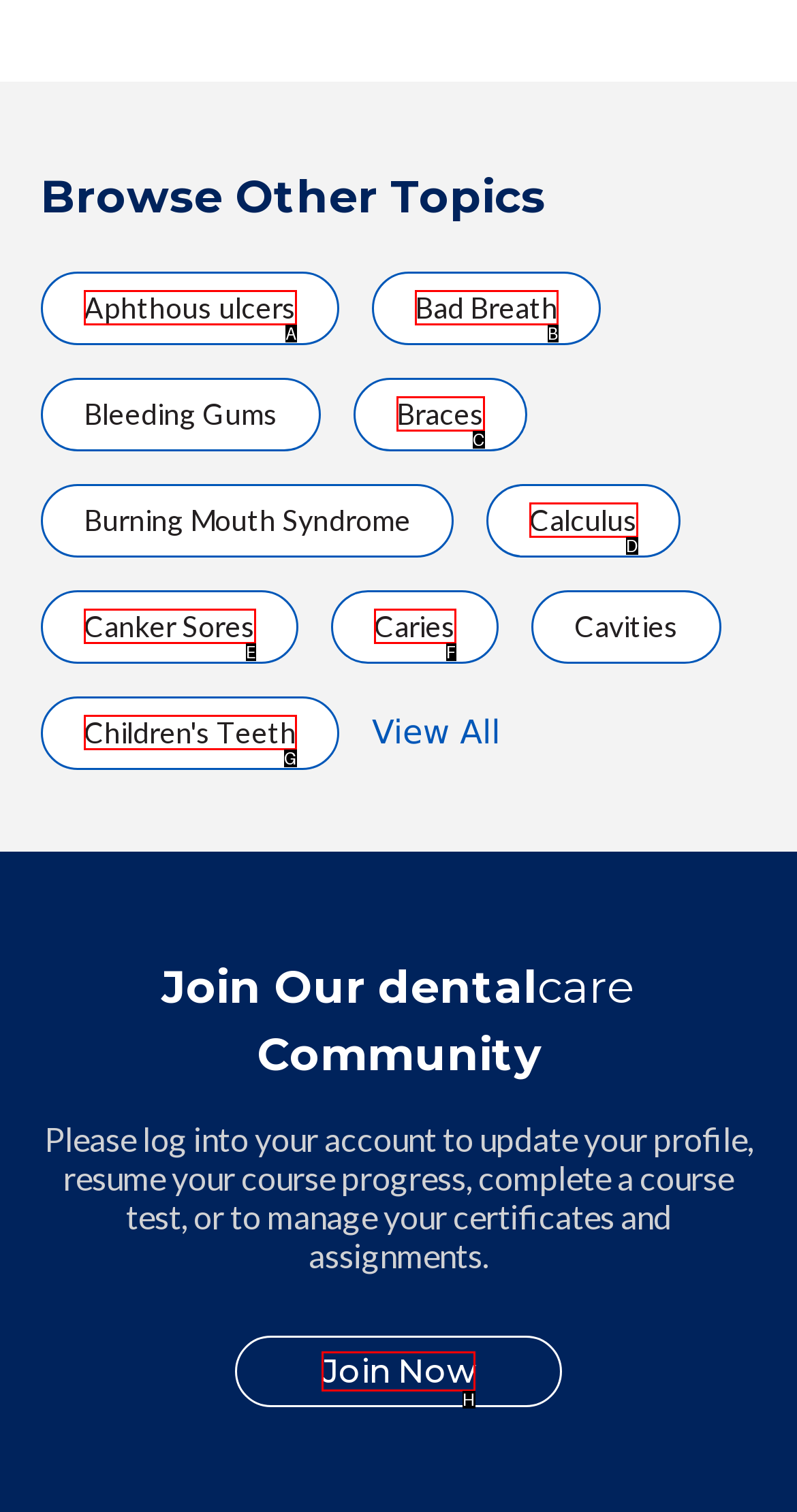Choose the HTML element that needs to be clicked for the given task: Join Now Respond by giving the letter of the chosen option.

H